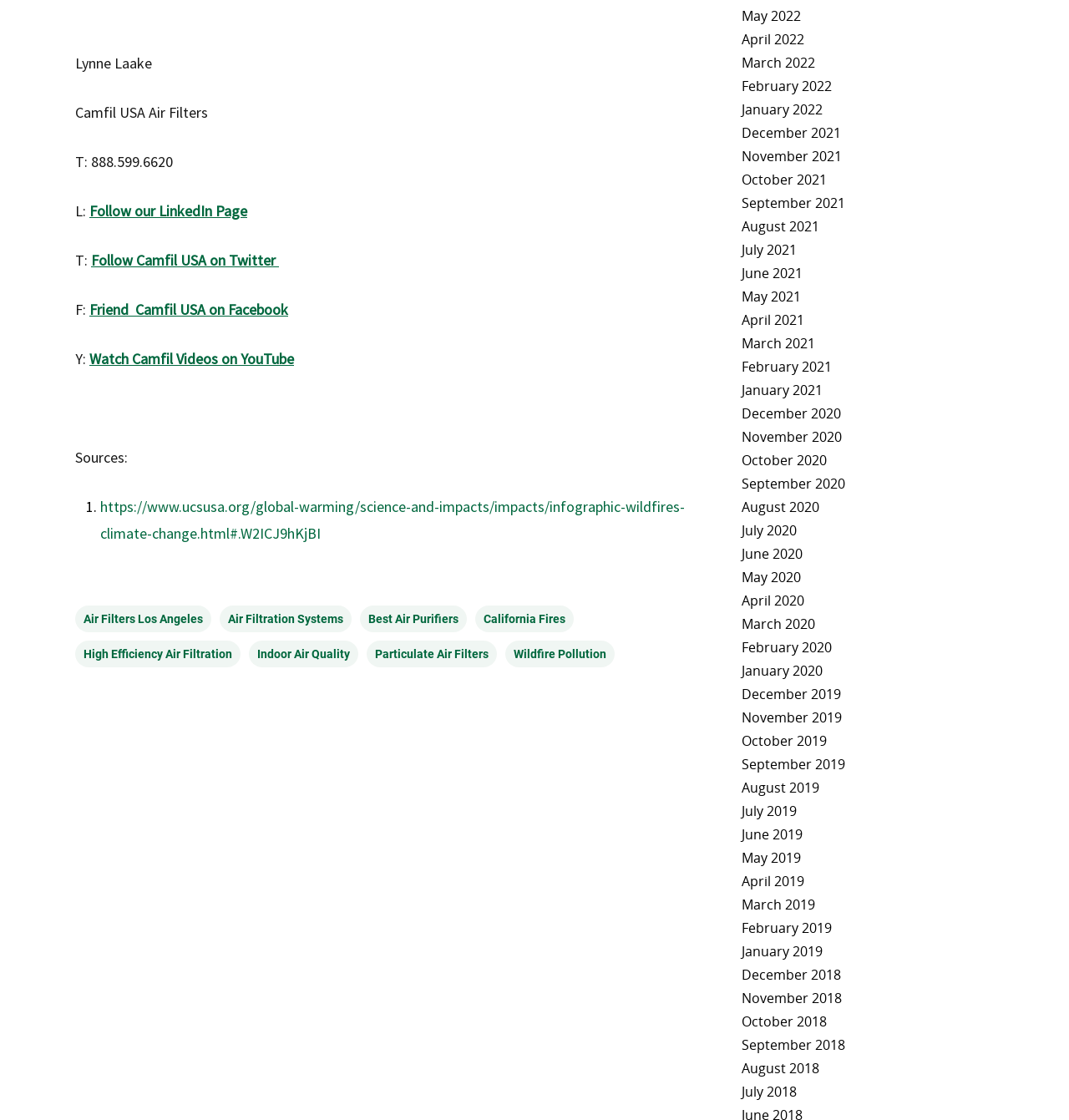Please determine the bounding box coordinates of the section I need to click to accomplish this instruction: "Follow Camfil USA on Twitter".

[0.085, 0.224, 0.261, 0.241]